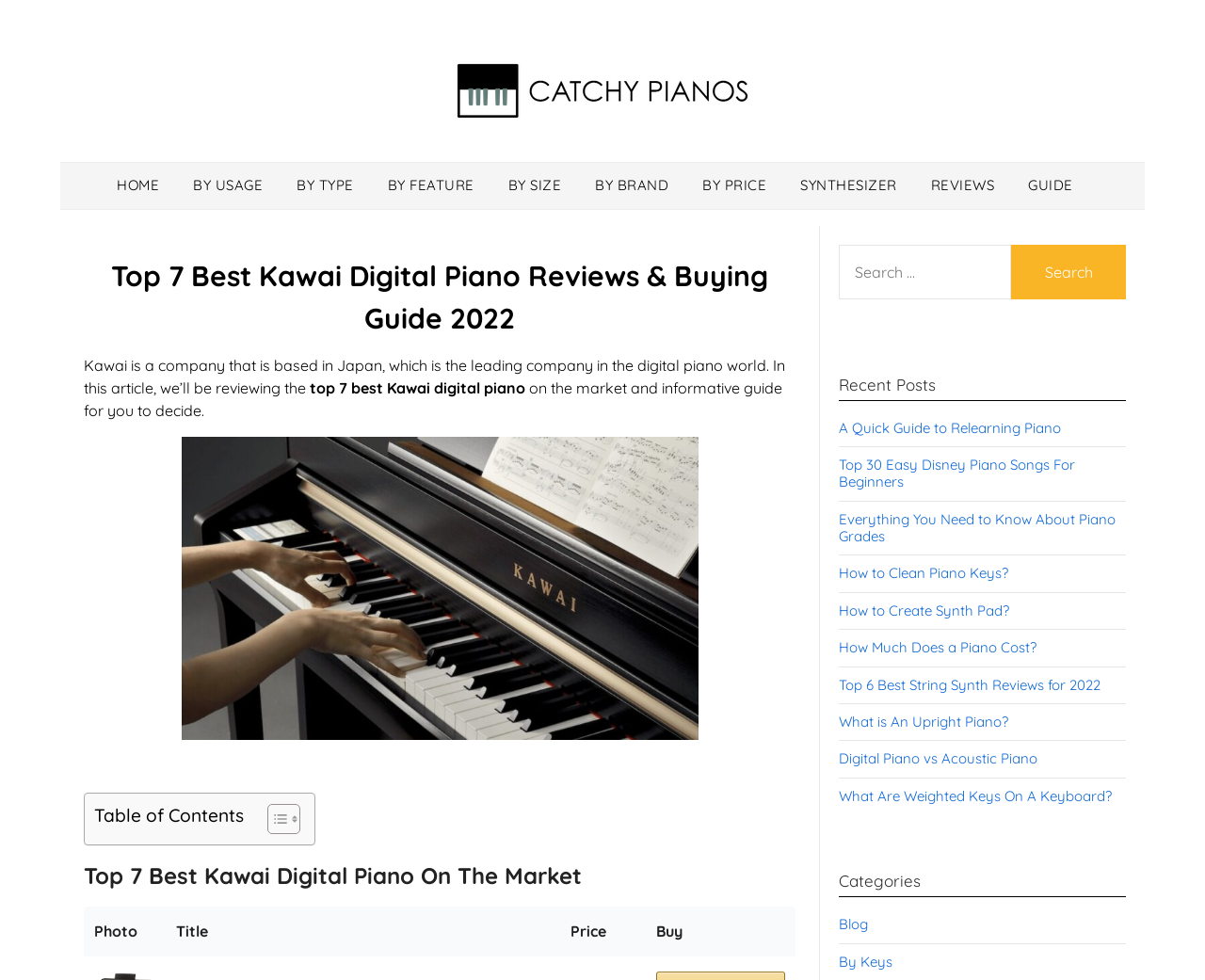Determine the coordinates of the bounding box that should be clicked to complete the instruction: "Toggle the table of contents". The coordinates should be represented by four float numbers between 0 and 1: [left, top, right, bottom].

[0.21, 0.819, 0.245, 0.852]